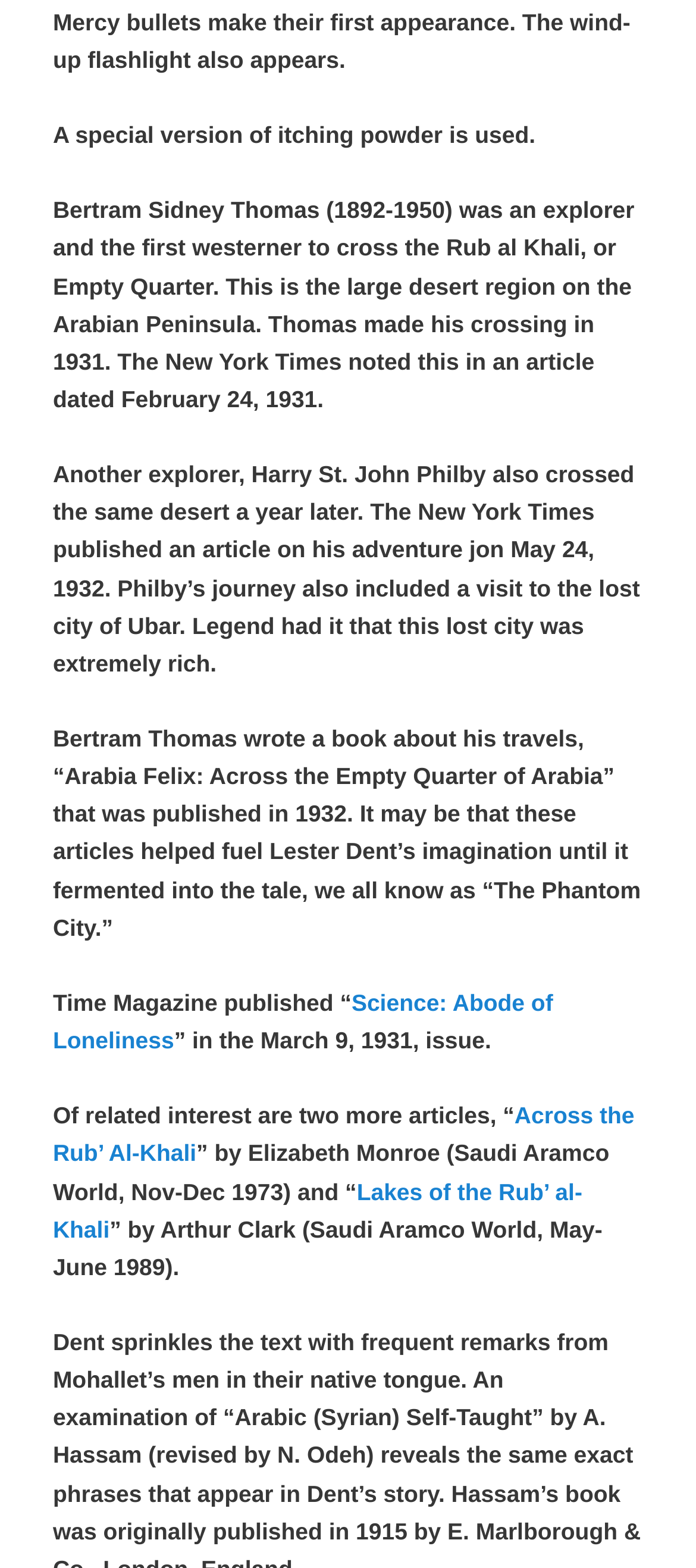Locate the bounding box of the UI element with the following description: "Lakes of the Rub’ al-Khali".

[0.076, 0.751, 0.837, 0.792]